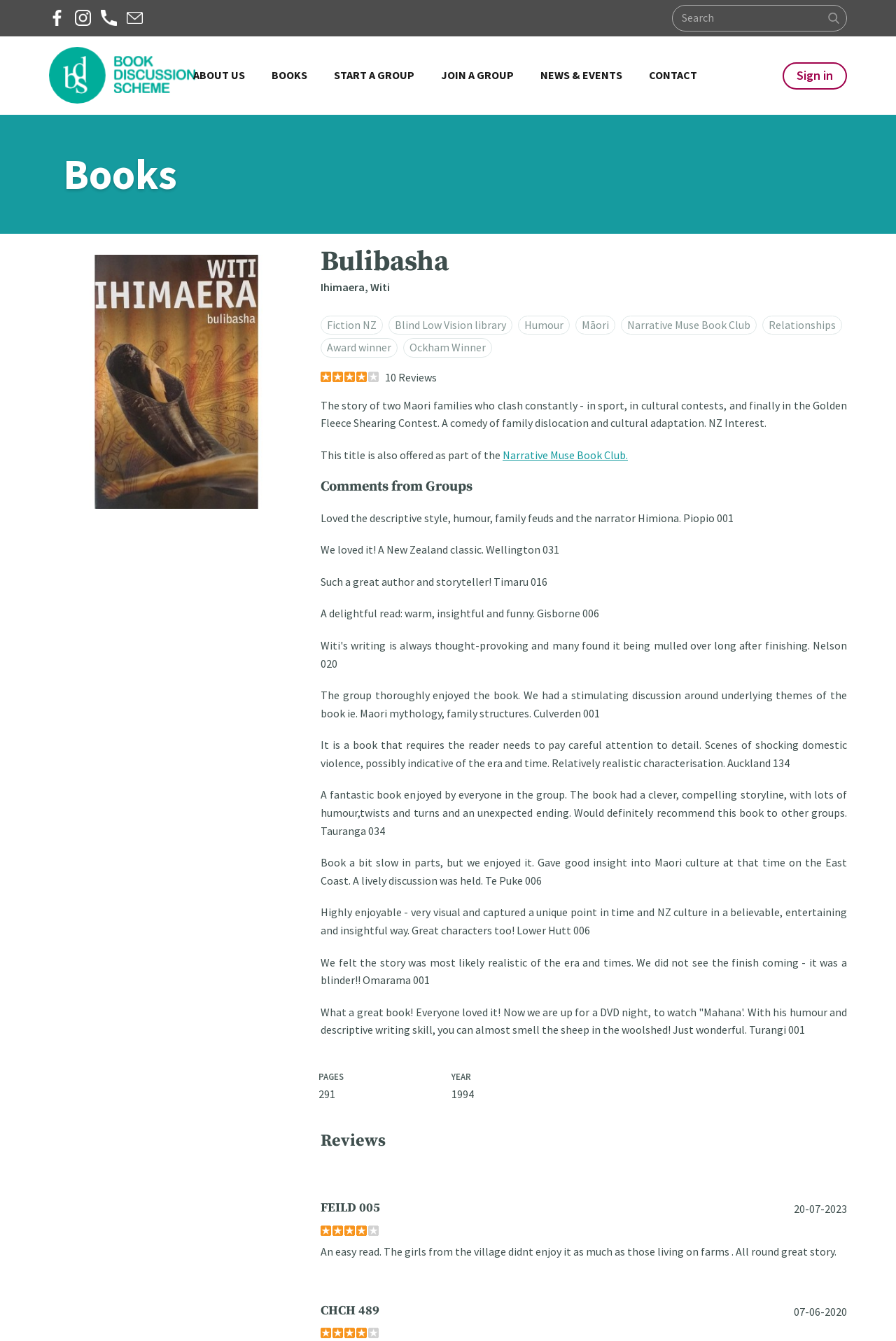Could you indicate the bounding box coordinates of the region to click in order to complete this instruction: "View the book details of Bulibasha".

[0.055, 0.191, 0.339, 0.201]